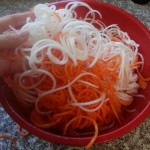Give a comprehensive caption that covers the entire image content.

This image showcases a vibrant assortment of noodles made from carrots and other vegetables, neatly arranged in a bright red bowl. The colorful strands include thin, orange carrot noodles intertwined with white vegetable noodles, creating an appealing and healthy alternative to traditional pasta. This dish exemplifies low-carb culinary creativity, perfect for those seeking to satisfy their pasta cravings without the carbs. It could serve as a base for various sauces or toppings, highlighting its versatility in low-carb recipes.